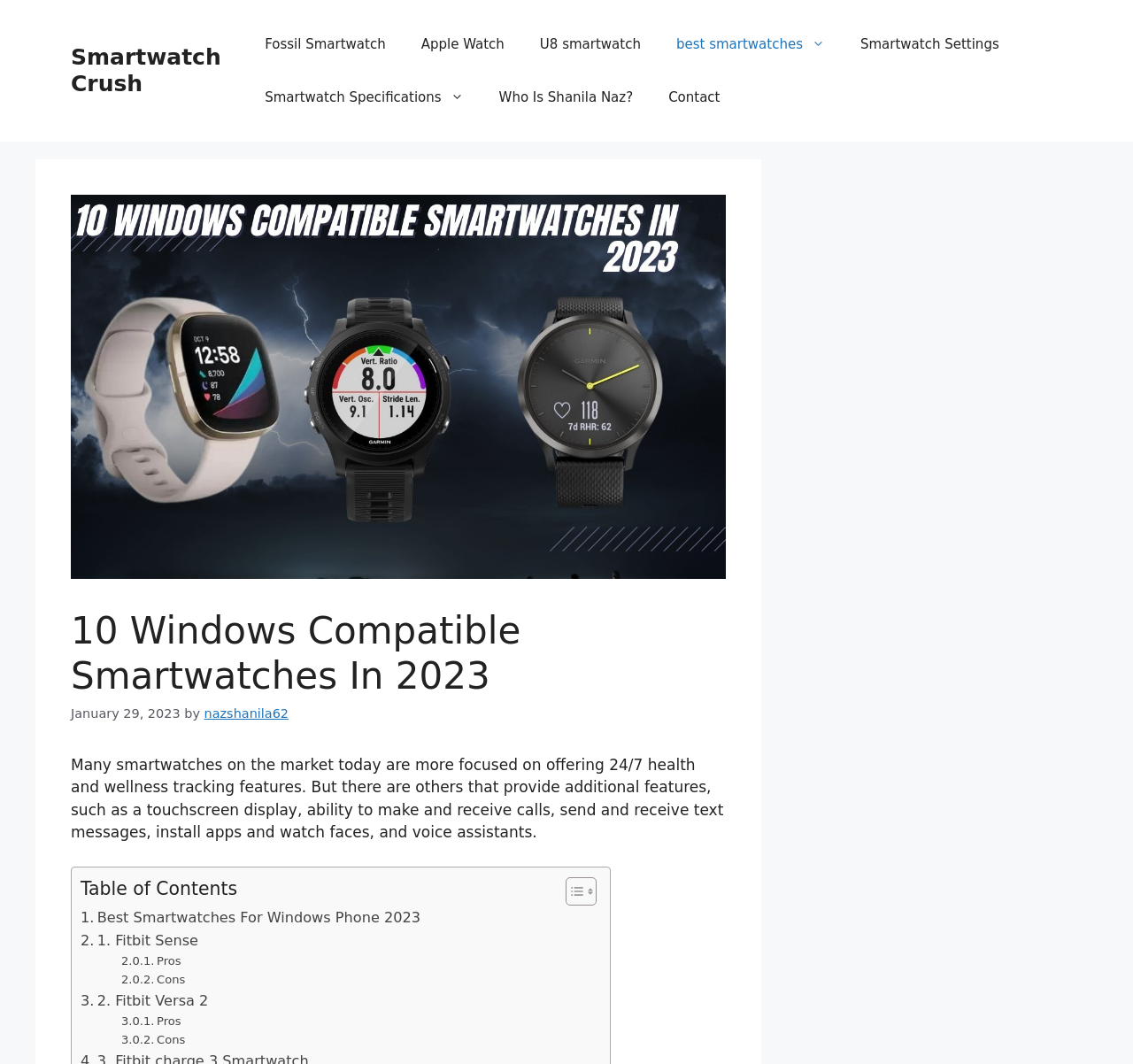Please find and report the primary heading text from the webpage.

10 Windows Compatible Smartwatches In 2023